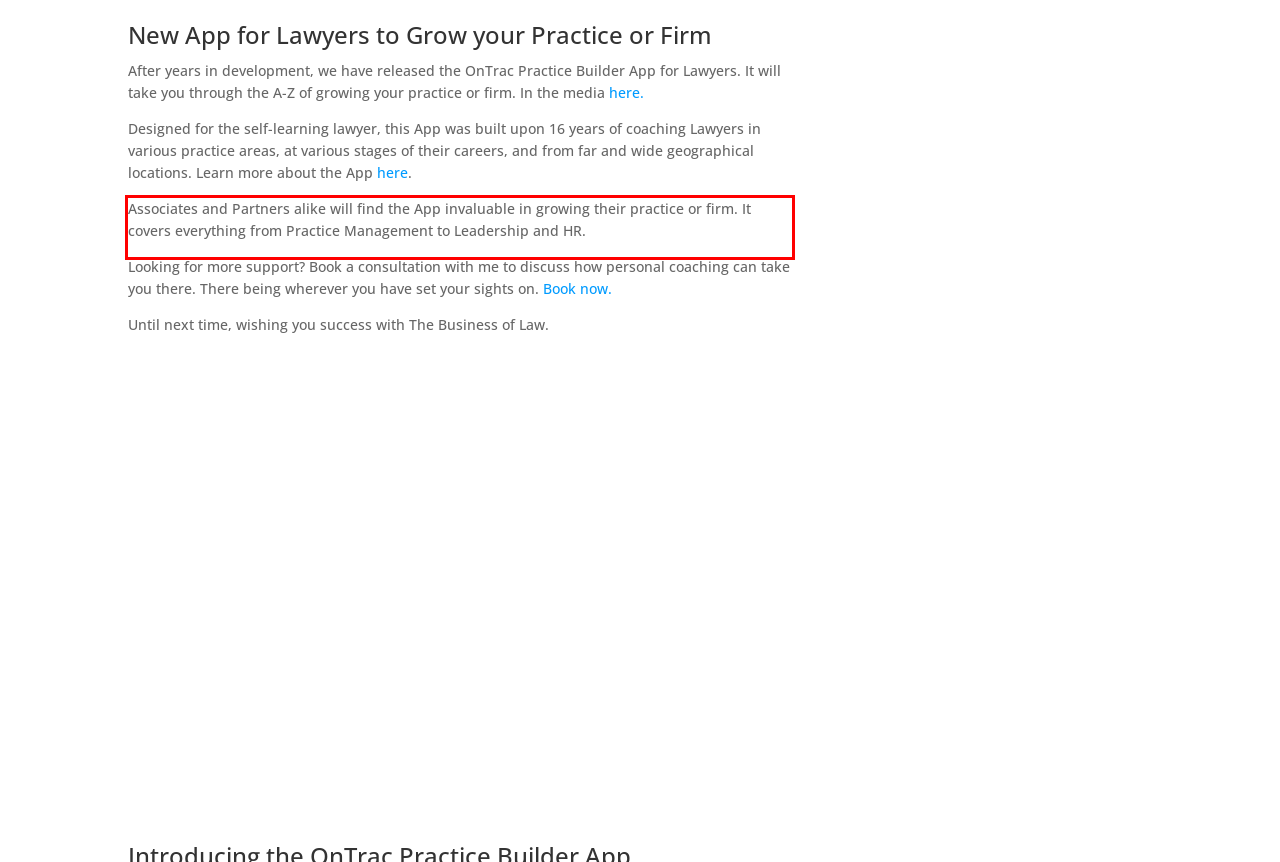By examining the provided screenshot of a webpage, recognize the text within the red bounding box and generate its text content.

Associates and Partners alike will find the App invaluable in growing their practice or firm. It covers everything from Practice Management to Leadership and HR.